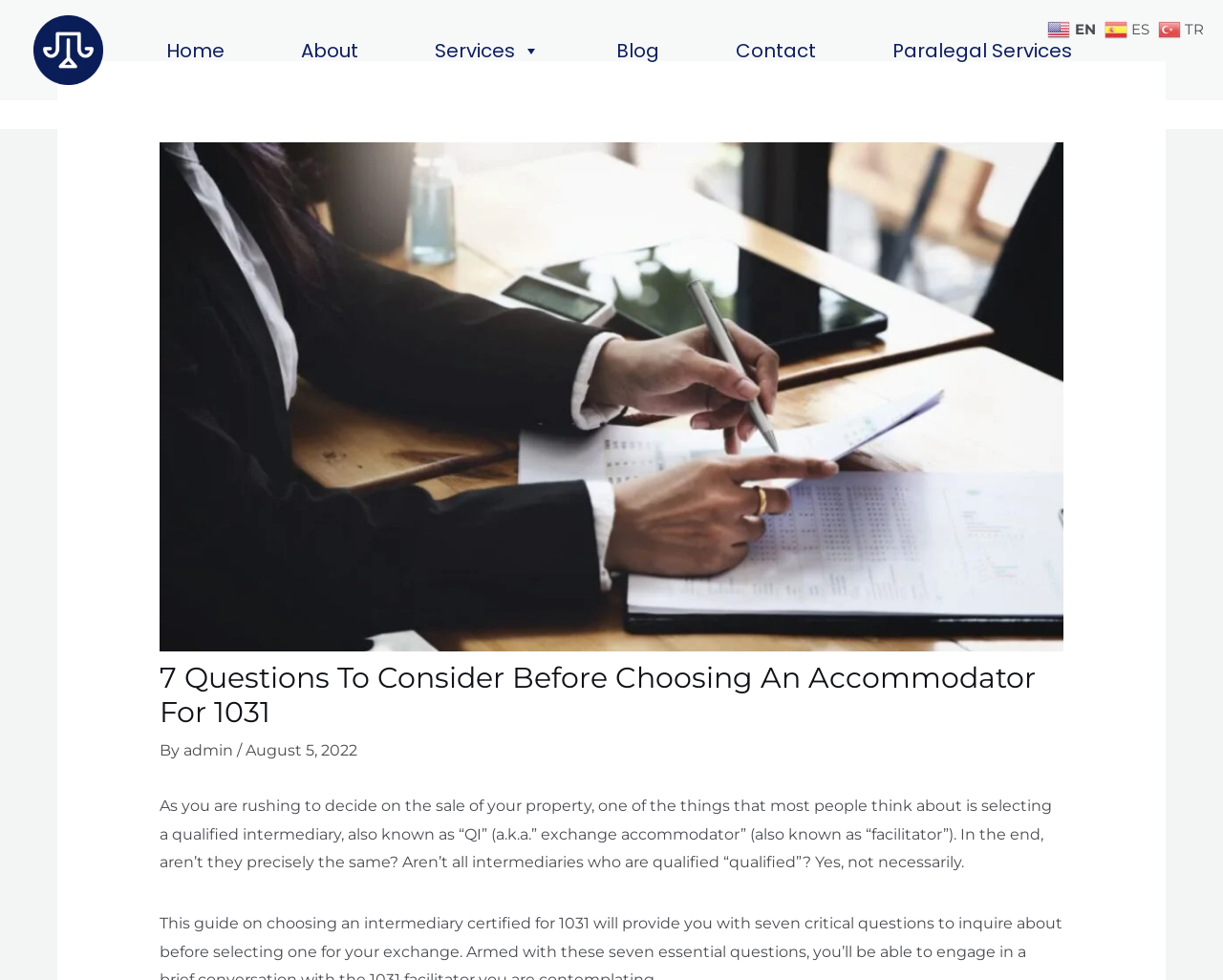Please find and report the bounding box coordinates of the element to click in order to perform the following action: "read about the company". The coordinates should be expressed as four float numbers between 0 and 1, in the format [left, top, right, bottom].

[0.238, 0.032, 0.301, 0.071]